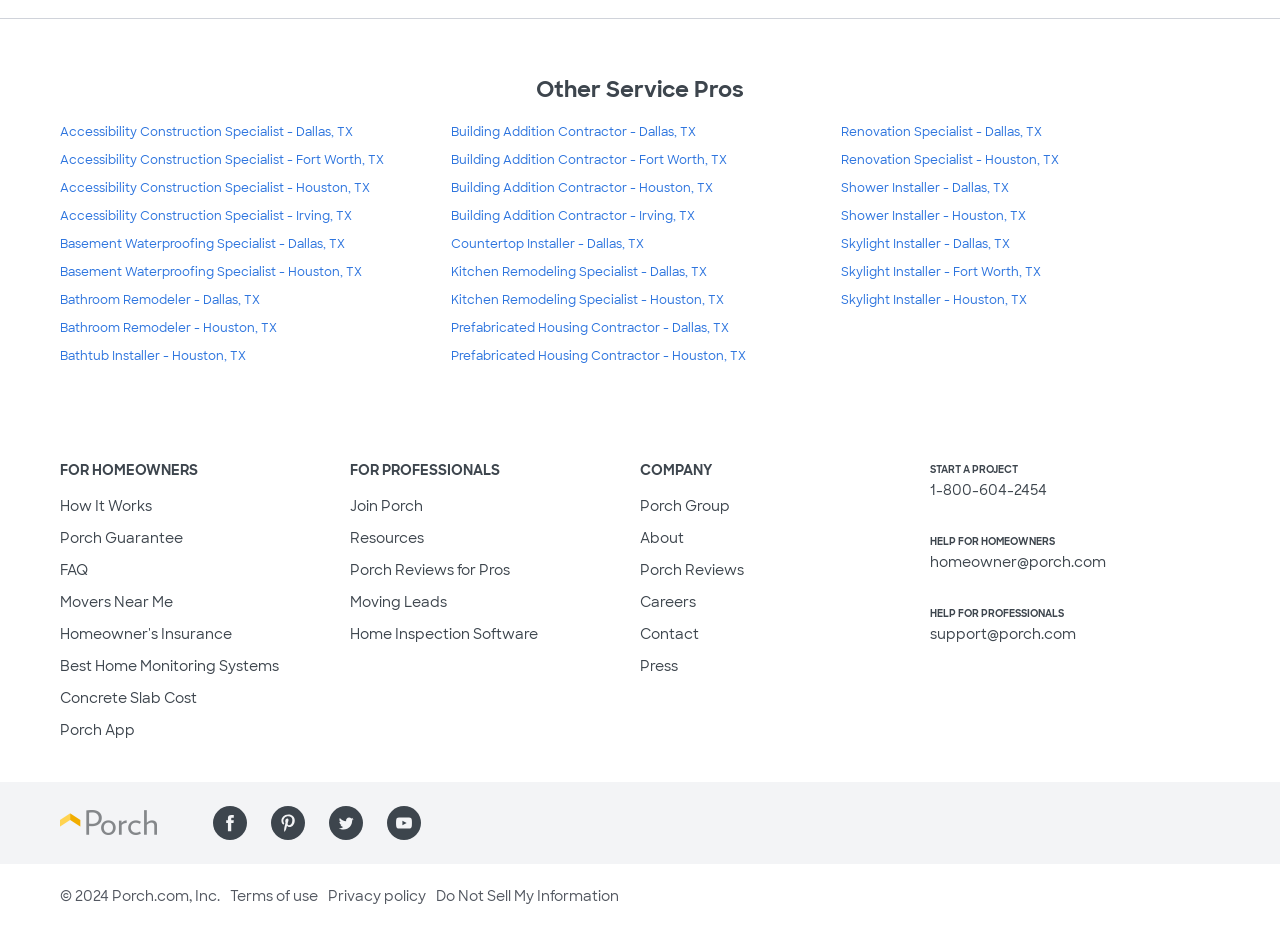Answer this question in one word or a short phrase: What is the phone number for homeowners?

1-800-604-2454